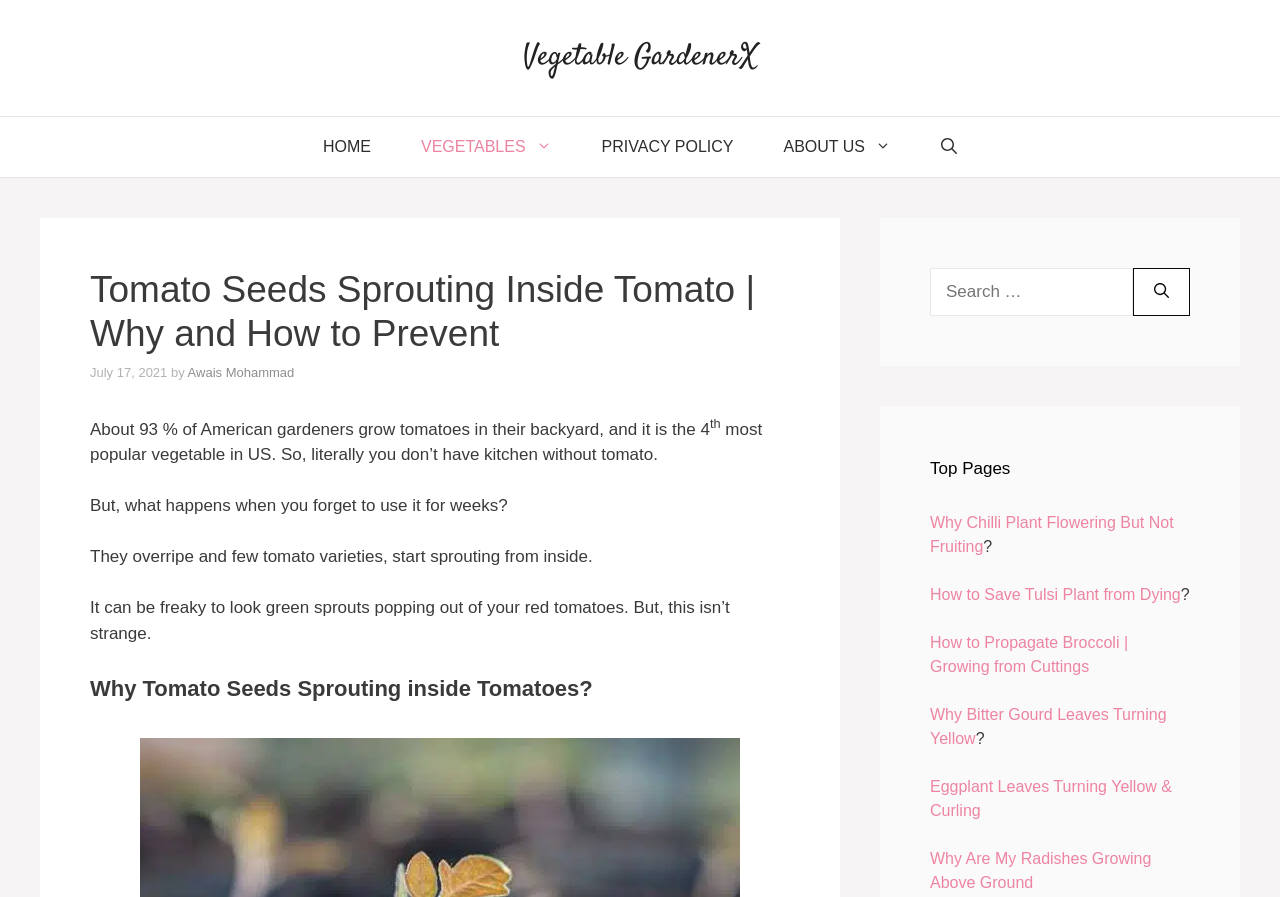Using the provided element description, identify the bounding box coordinates as (top-left x, top-left y, bottom-right x, bottom-right y). Ensure all values are between 0 and 1. Description: Privacy Policy

[0.45, 0.13, 0.593, 0.197]